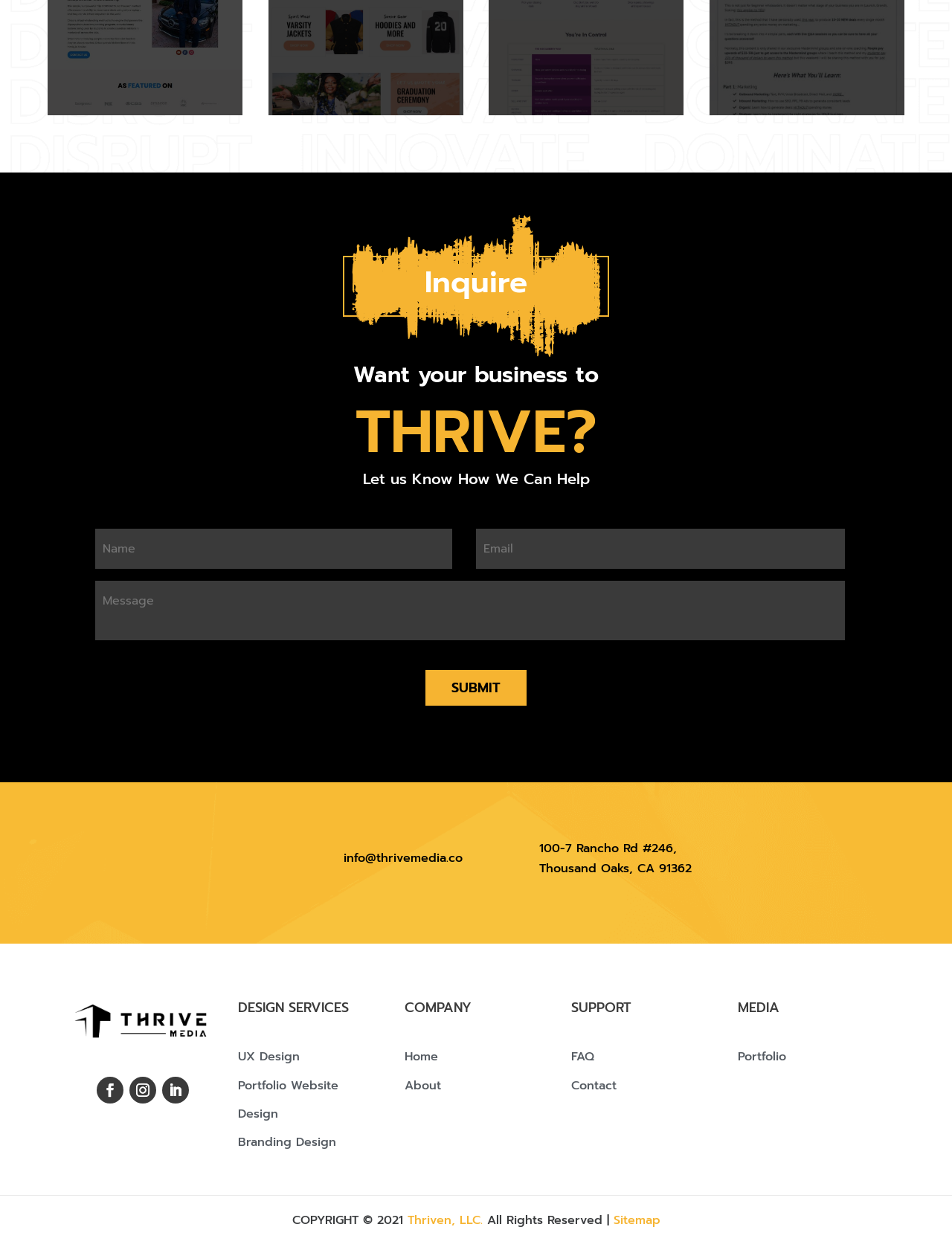Give a one-word or short phrase answer to the question: 
What is the company's email address?

info@thrivemedia.co